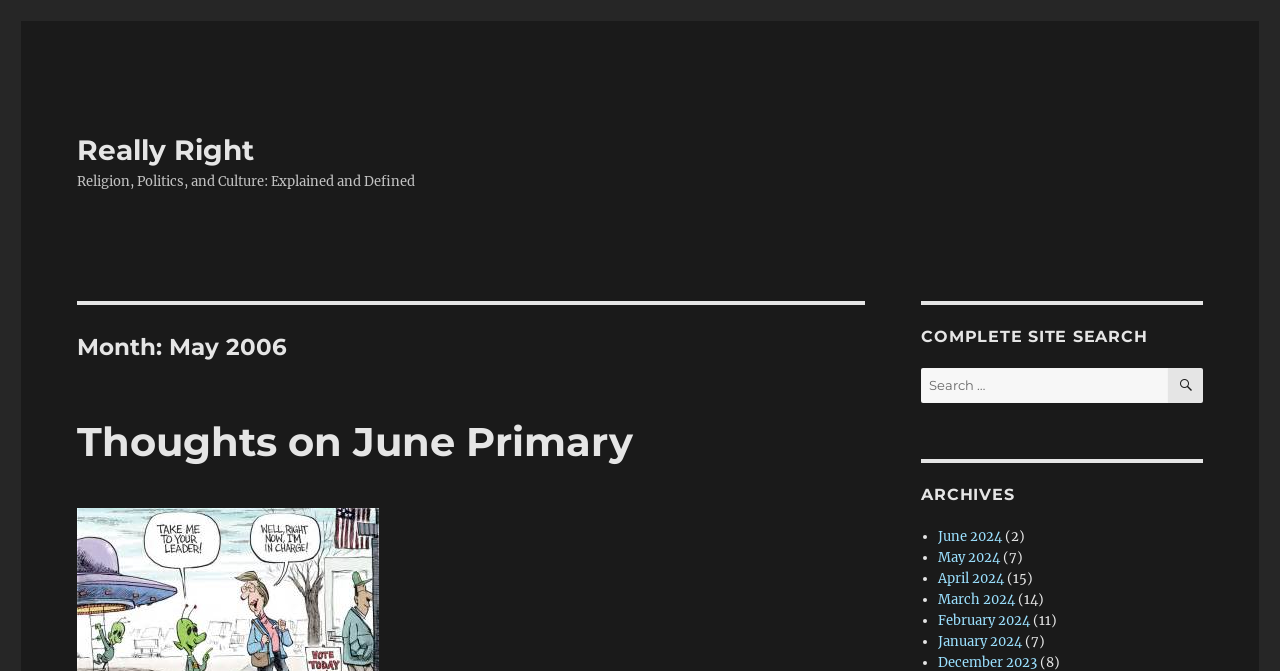Please identify the primary heading on the webpage and return its text.

Month: May 2006